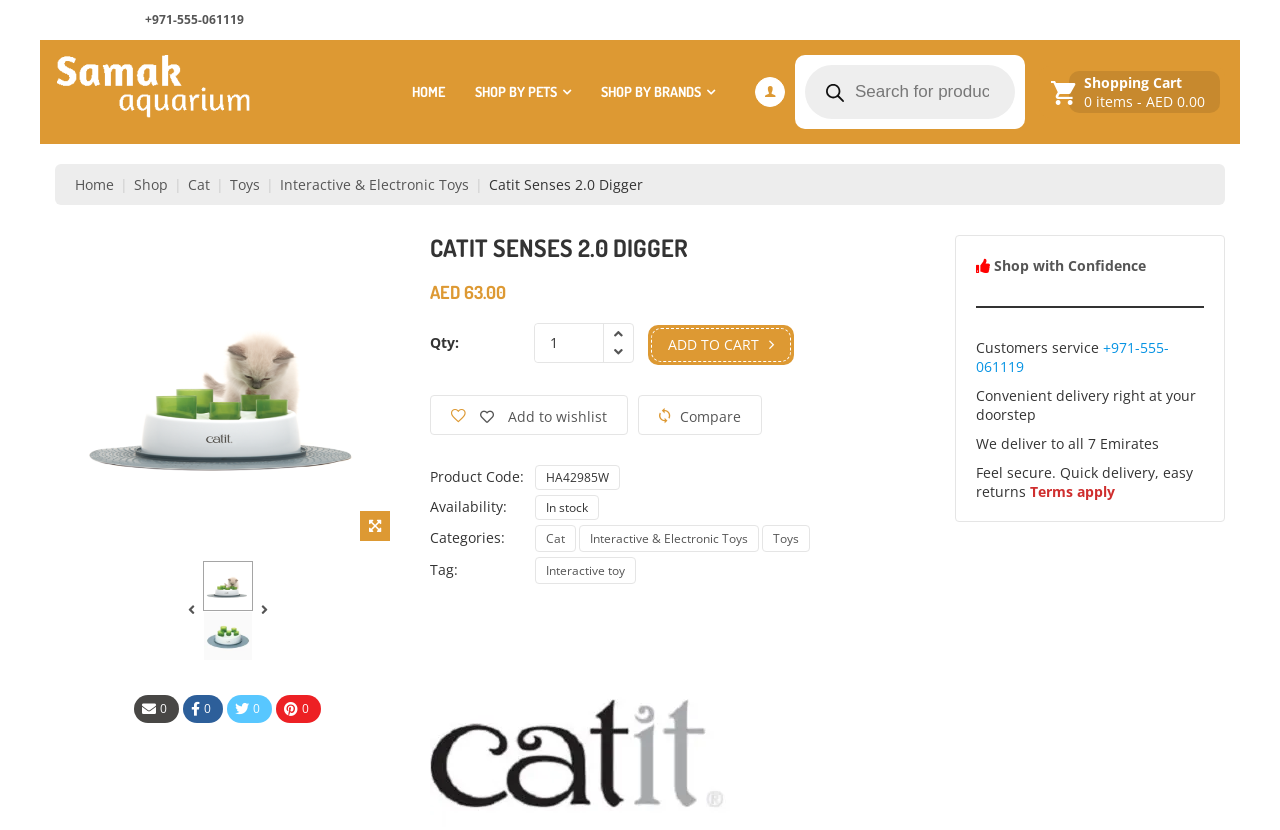Could you find the bounding box coordinates of the clickable area to complete this instruction: "Check product price"?

[0.359, 0.339, 0.395, 0.366]